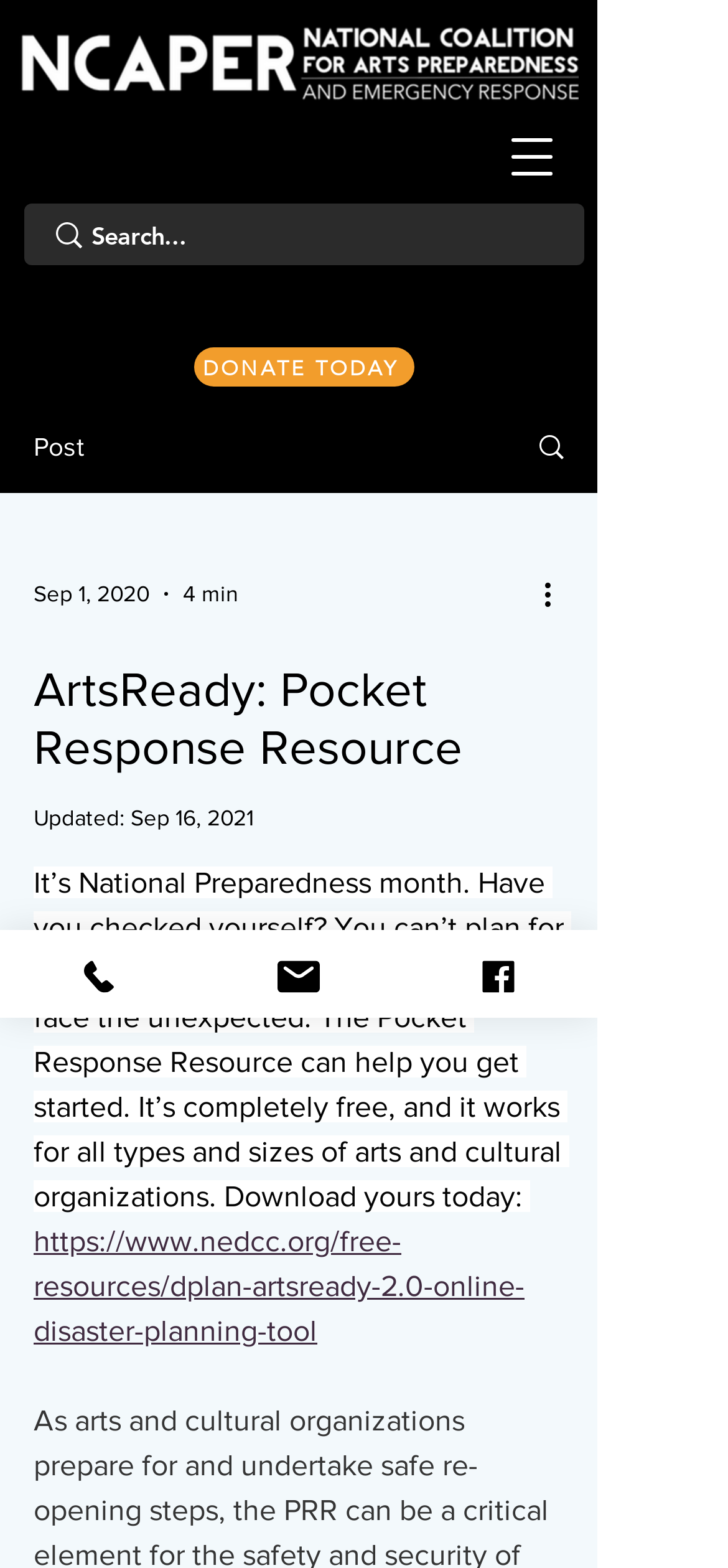Please specify the bounding box coordinates of the clickable region to carry out the following instruction: "Open navigation menu". The coordinates should be four float numbers between 0 and 1, in the format [left, top, right, bottom].

[0.667, 0.07, 0.795, 0.13]